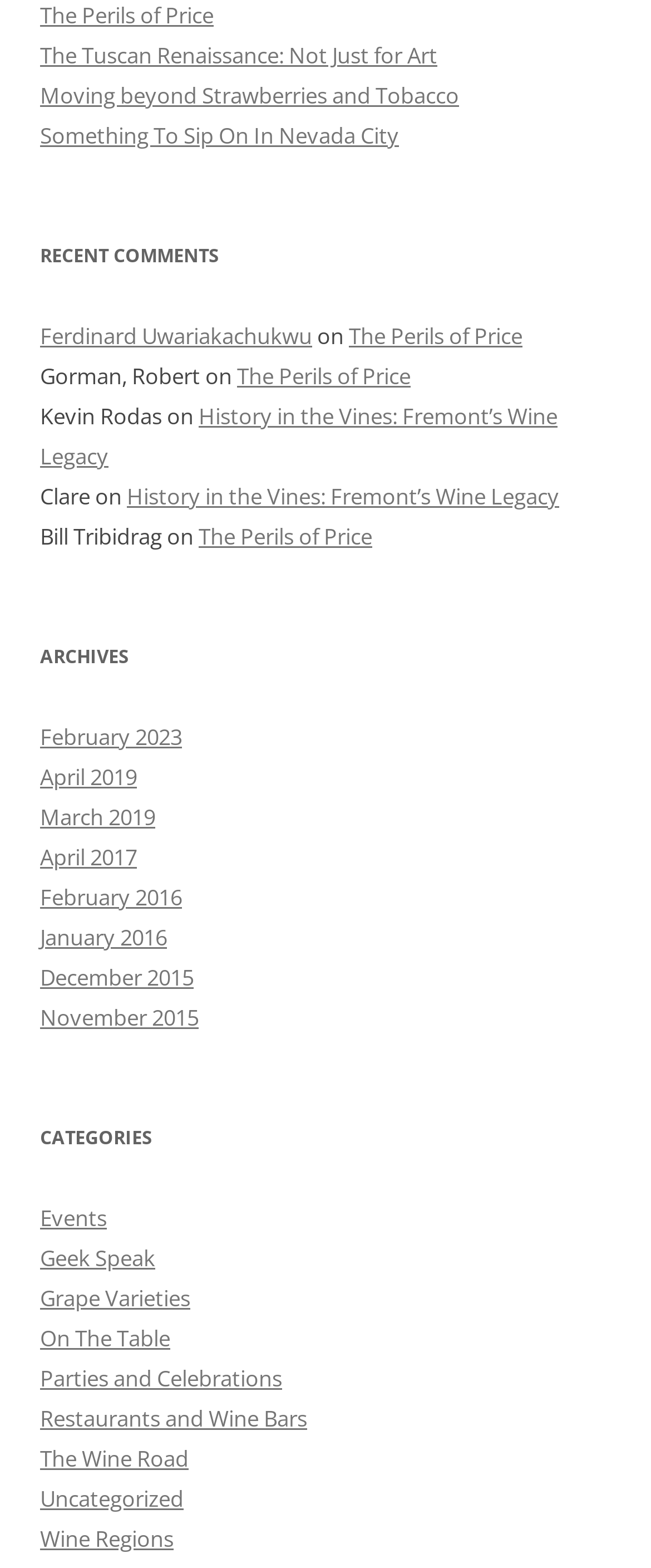What is the most recent month in the archives?
Using the image as a reference, answer the question in detail.

I looked at the links under the 'ARCHIVES' heading and found that the most recent month is February 2023, which is the first link in the list.